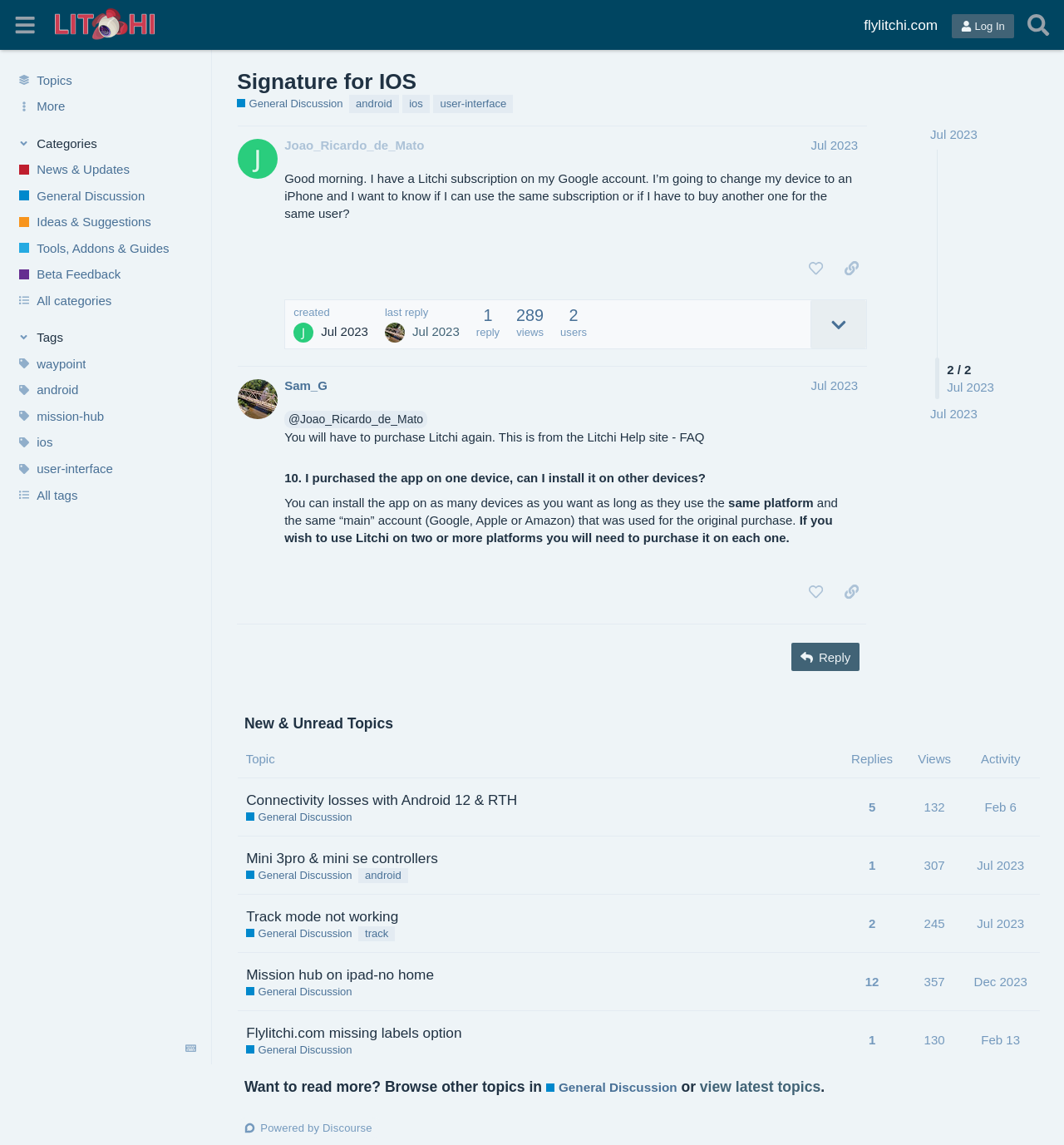Refer to the screenshot and give an in-depth answer to this question: What is the username of the person who replied to the first post?

The username of the person who replied to the first post can be found in the heading element of the second post, which says 'Sam_G Jul 2023'. This is also a link element.